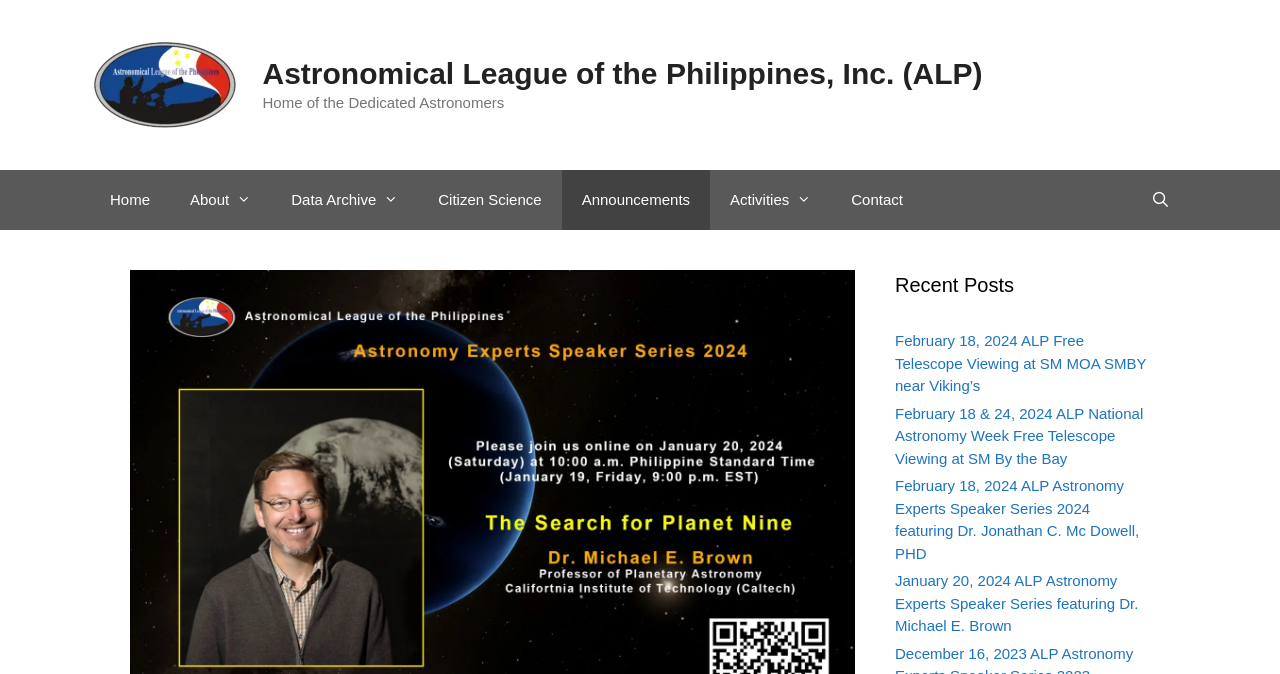What is the tagline of the organization?
Please provide a comprehensive answer based on the contents of the image.

I found the tagline 'Home of the Dedicated Astronomers' in the banner section, which is below the organization's name.